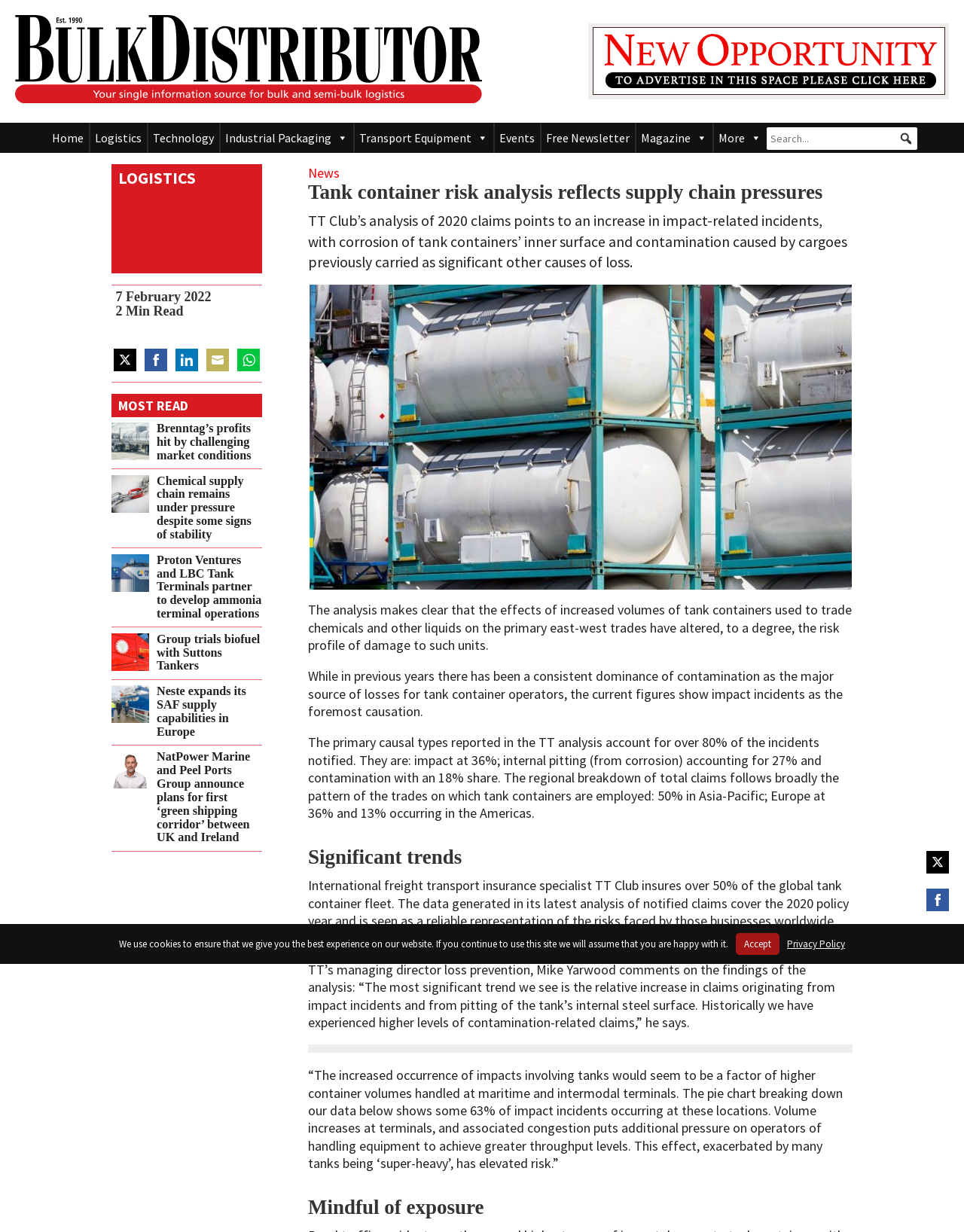Identify and extract the main heading of the webpage.

Tank container risk analysis reflects supply chain pressures  